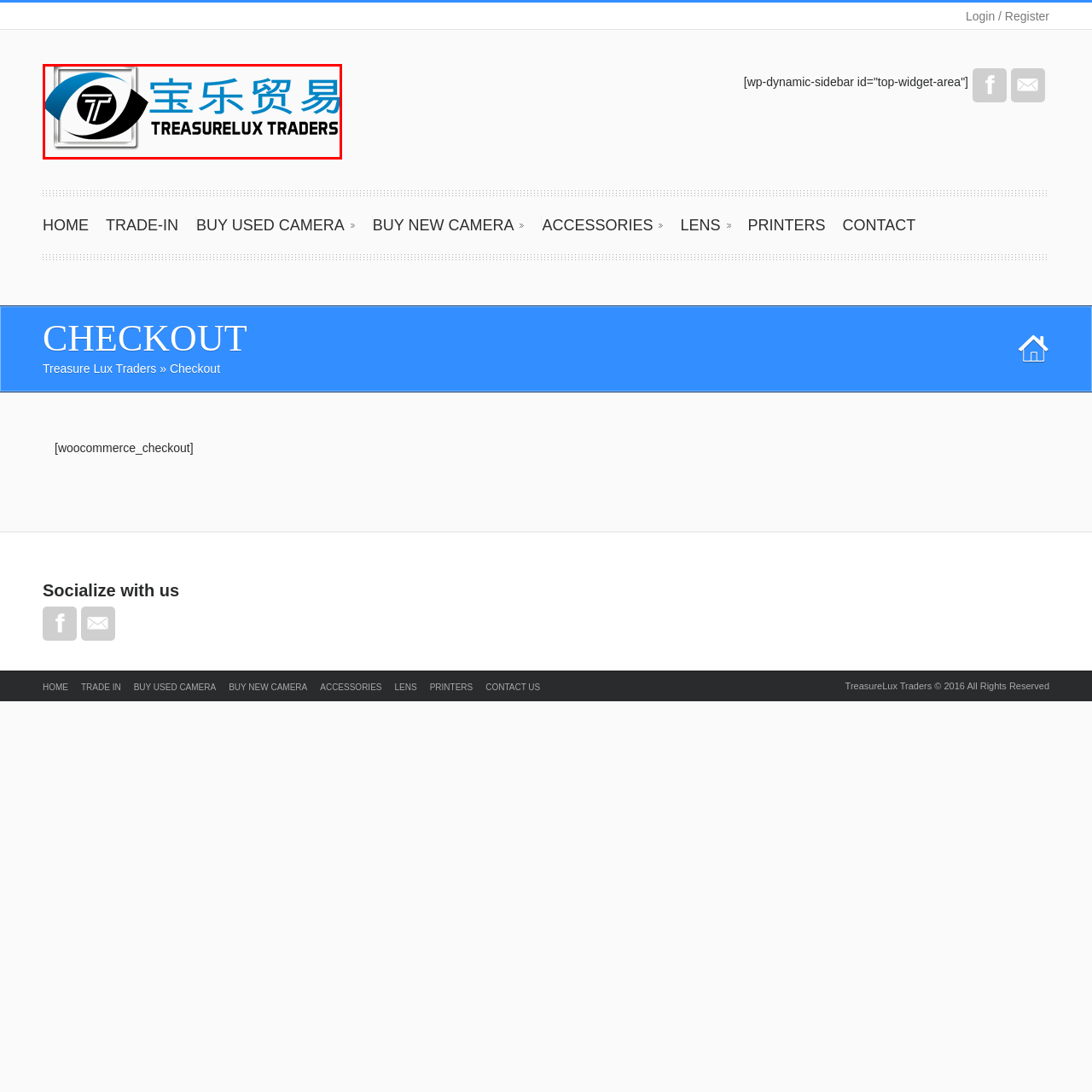Thoroughly describe the content of the image found within the red border.

The image features the logo of "Treasure Lux Traders," a business that appears to specialize in trading or selling products, possibly related to photography or related accessories. The logo prominently displays the name "TREASURELUX TRADERS" in bold, stylized font, alongside a visually striking emblem that combines elements of an eye and a stylized "T," symbolizing focus and clarity in trading. The inclusion of Chinese characters, 宝乐贸易 (Bǎo Lè Mào Yì), suggests an international appeal, possibly targeting diverse markets or clientele. This logo reflects the brand's identity and commitment to quality in the trading sphere, making it memorable for customers seeking reliable products.